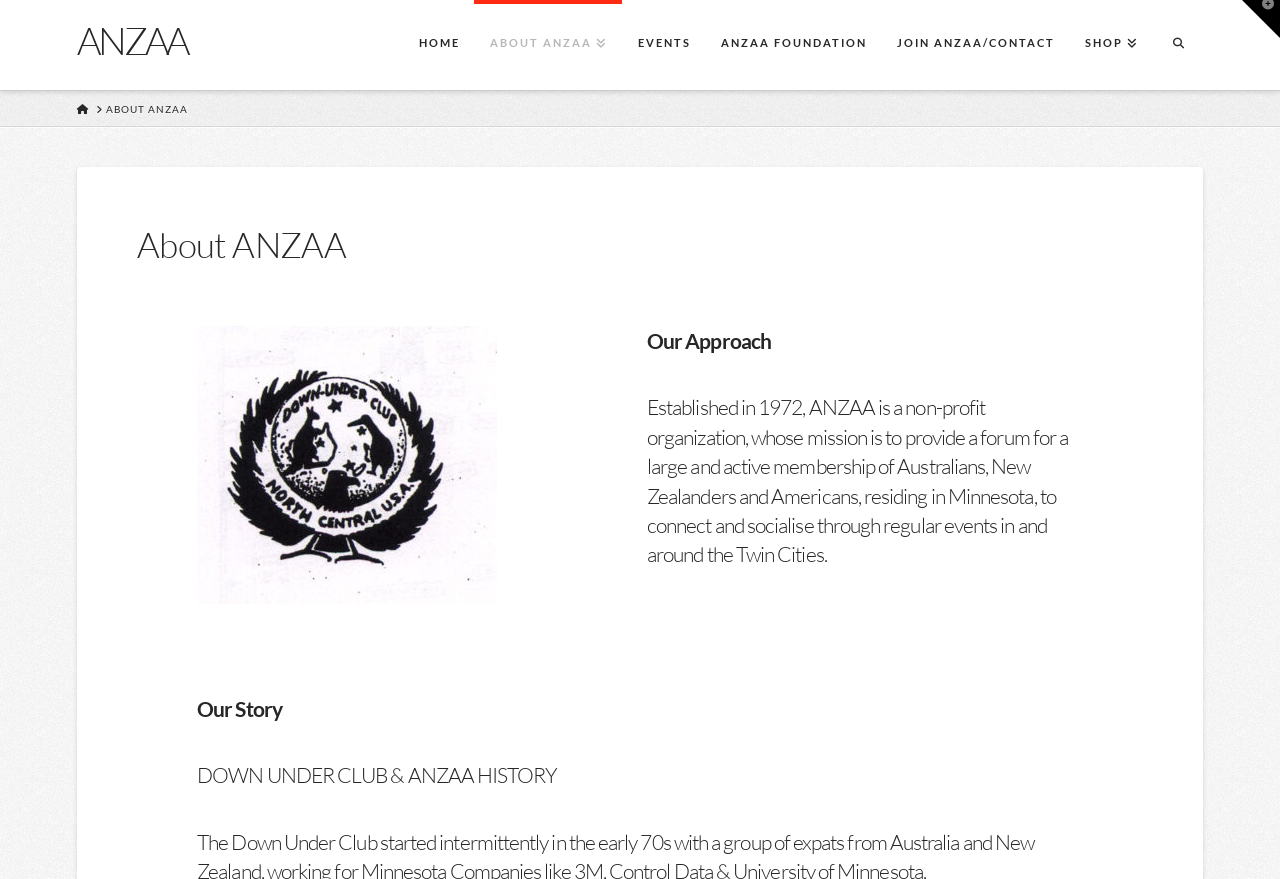By analyzing the image, answer the following question with a detailed response: How many navigation links are there?

I counted the number of links in the top navigation bar, which are HOME, ABOUT ANZAA, EVENTS, ANZAA FOUNDATION, JOIN ANZAA/CONTACT, SHOP, and an empty link.